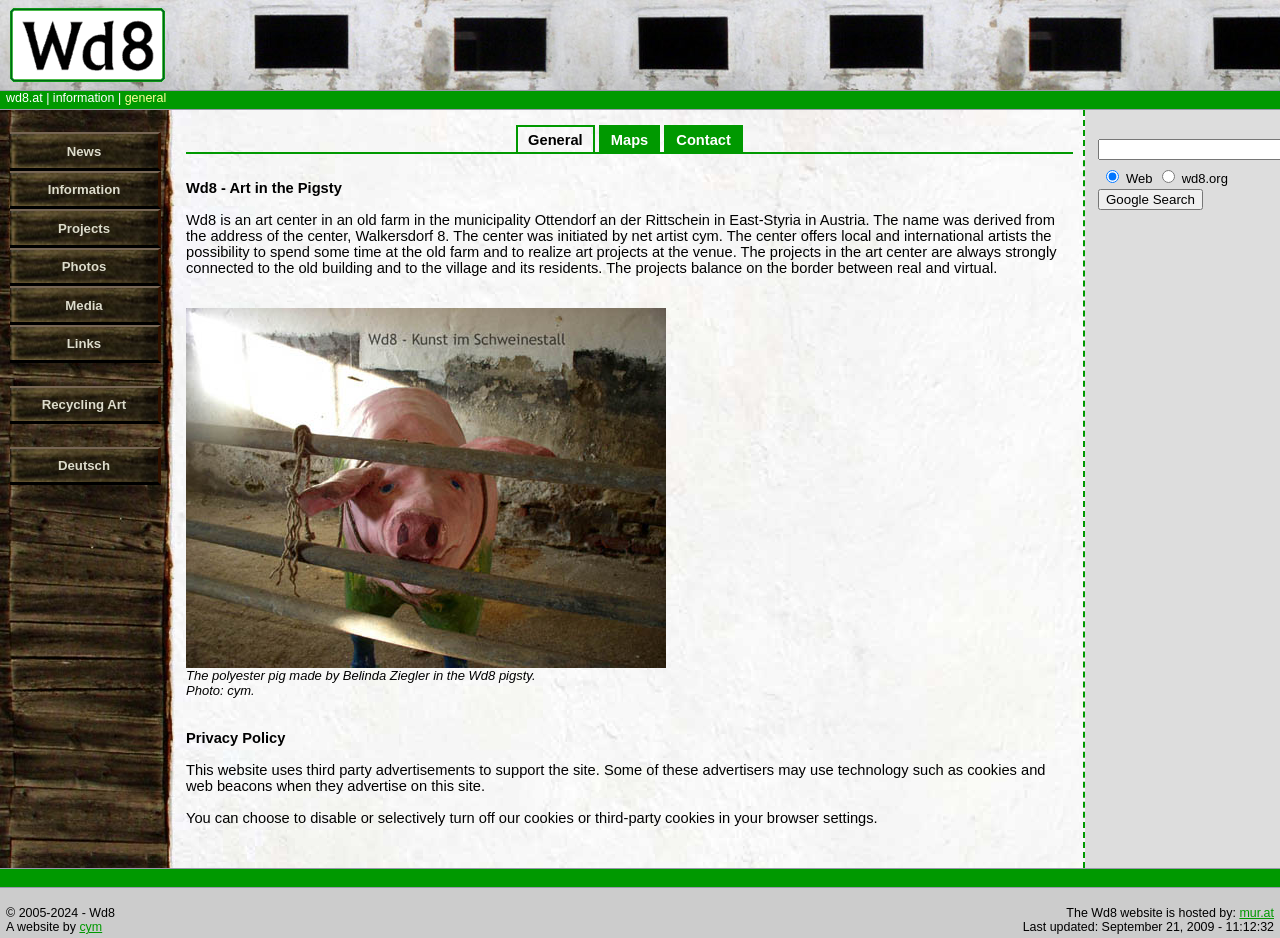What is the address of the Wd8 art center?
Please look at the screenshot and answer in one word or a short phrase.

Walkersdorf 8